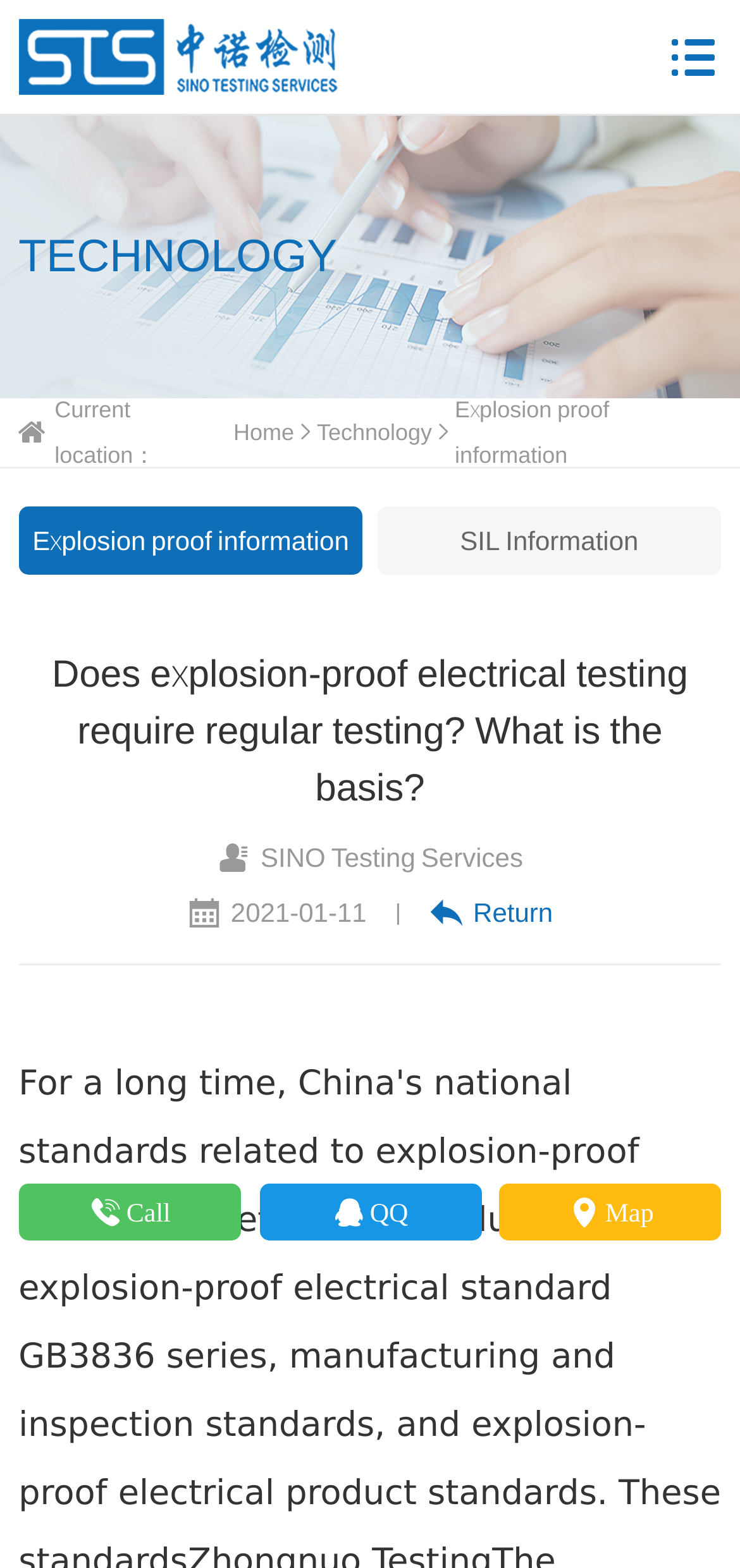What is the date of the article?
Respond with a short answer, either a single word or a phrase, based on the image.

2021-01-11